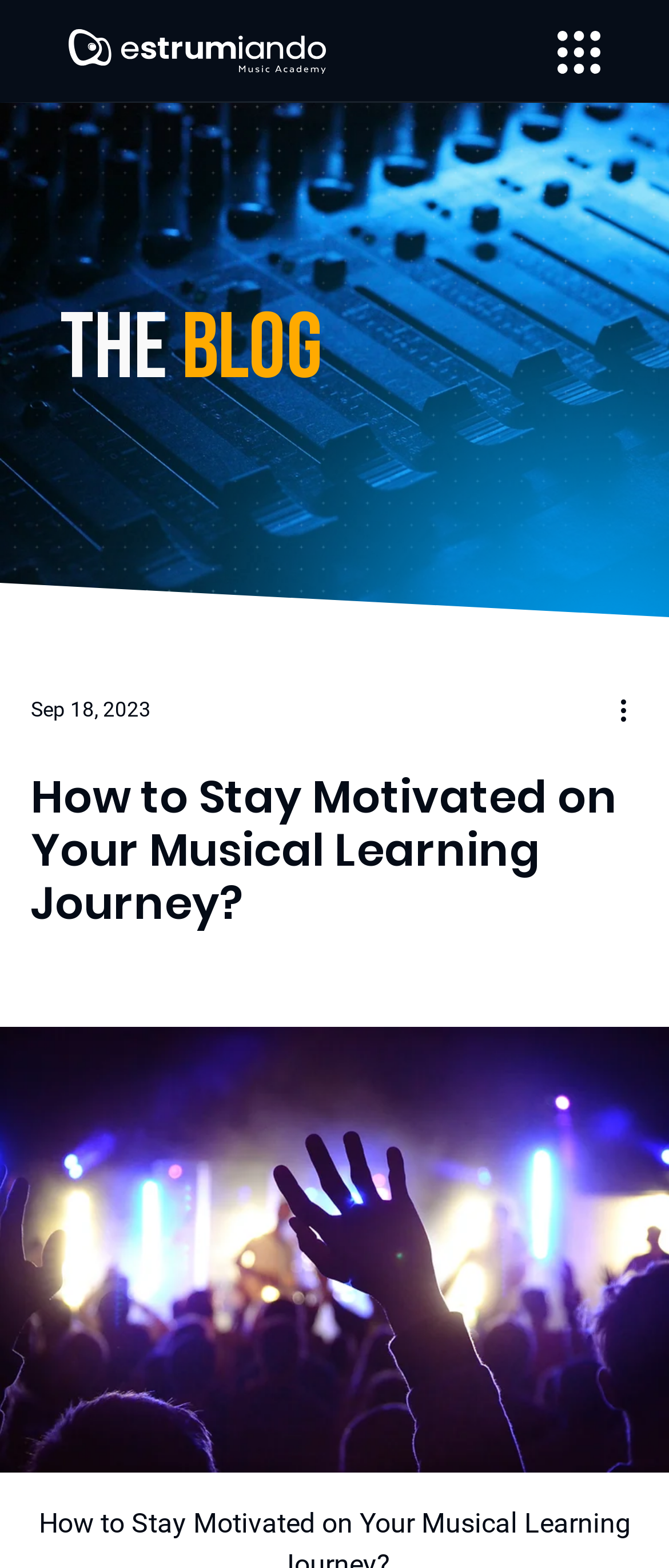Please provide the main heading of the webpage content.

How to Stay Motivated on Your Musical Learning Journey?